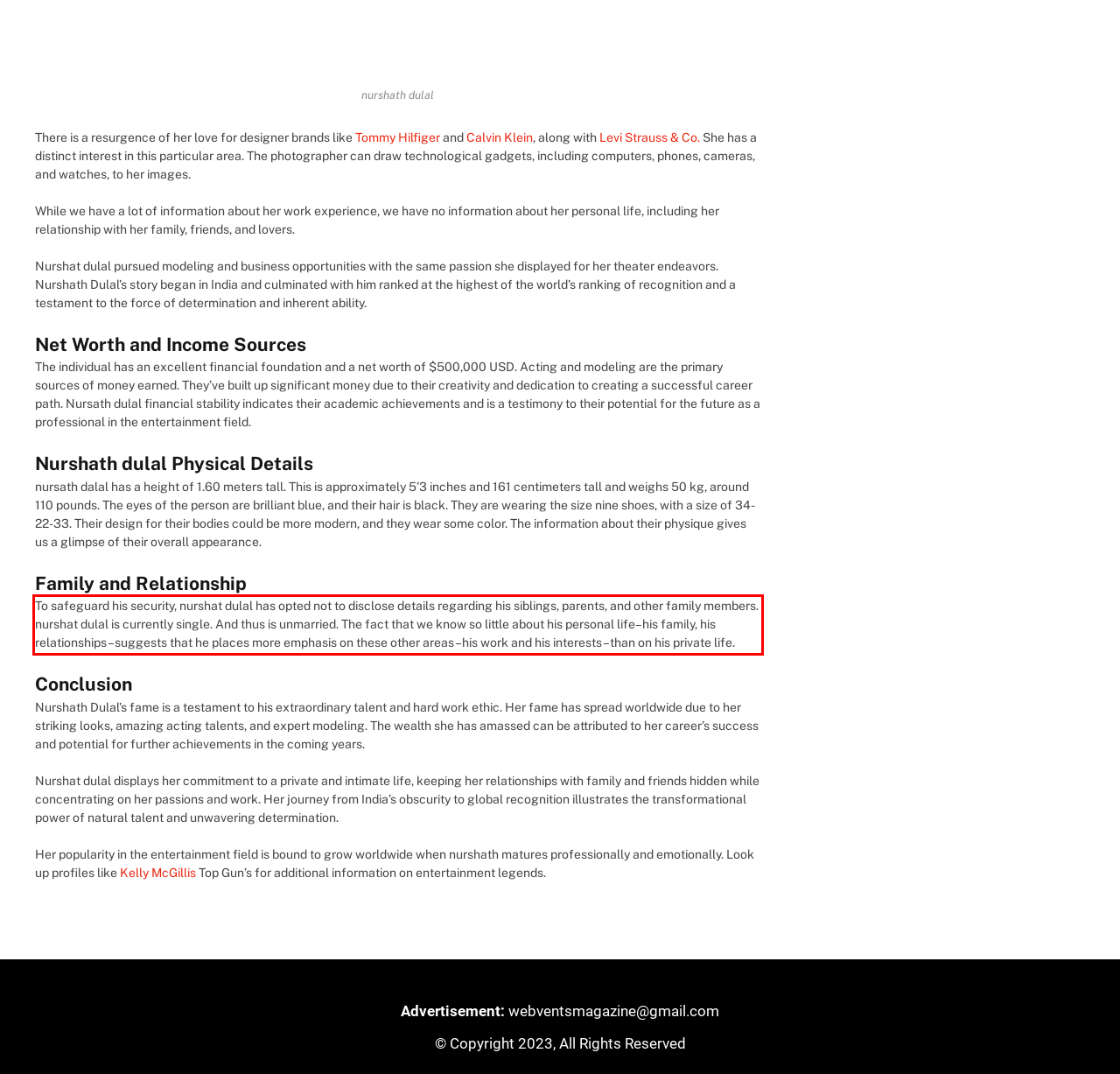Analyze the screenshot of a webpage where a red rectangle is bounding a UI element. Extract and generate the text content within this red bounding box.

To safeguard his security, nurshat dulal has opted not to disclose details regarding his siblings, parents, and other family members. nurshat dulal is currently single. And thus is unmarried. The fact that we know so little about his personal life–his family, his relationships–suggests that he places more emphasis on these other areas–his work and his interests–than on his private life.